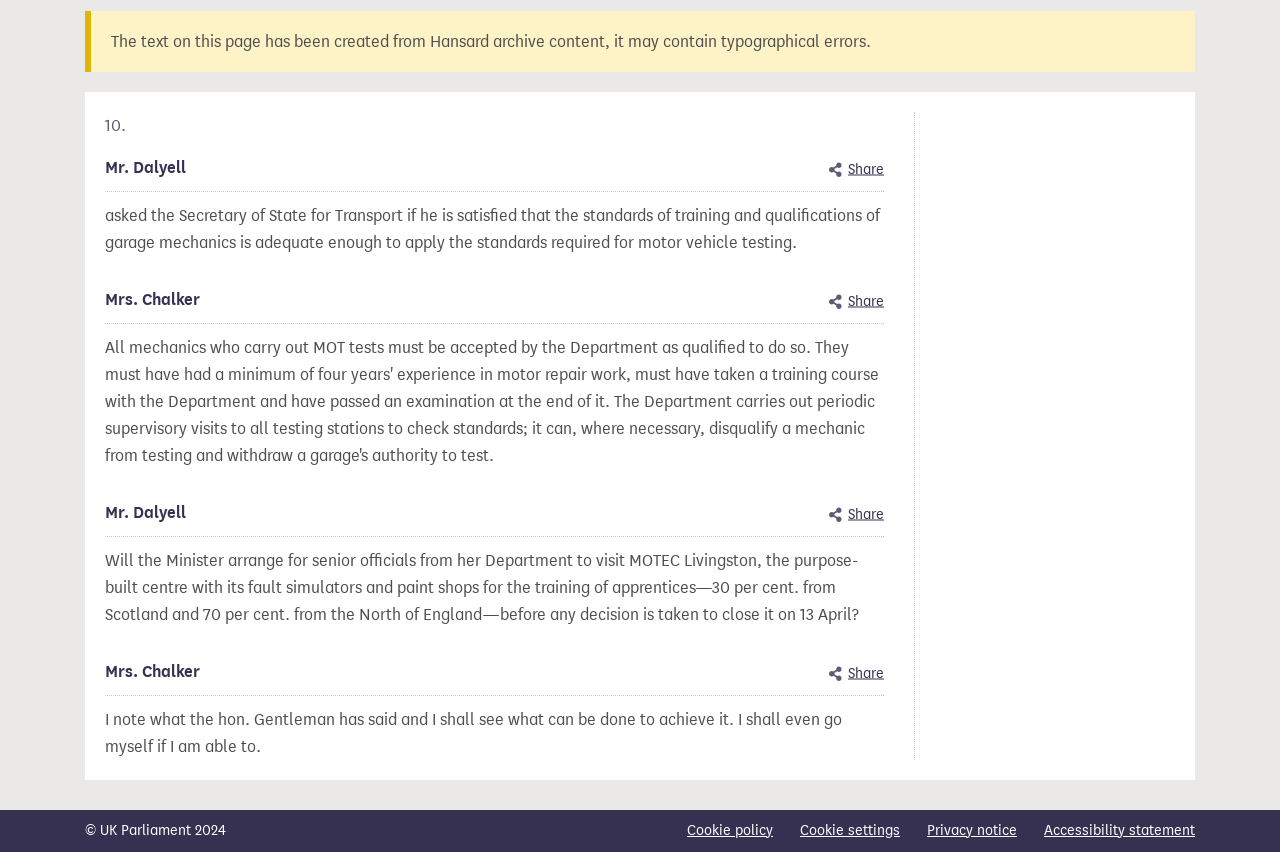Please find the bounding box coordinates in the format (top-left x, top-left y, bottom-right x, bottom-right y) for the given element description. Ensure the coordinates are floating point numbers between 0 and 1. Description: Share this specific contribution

[0.648, 0.186, 0.691, 0.212]